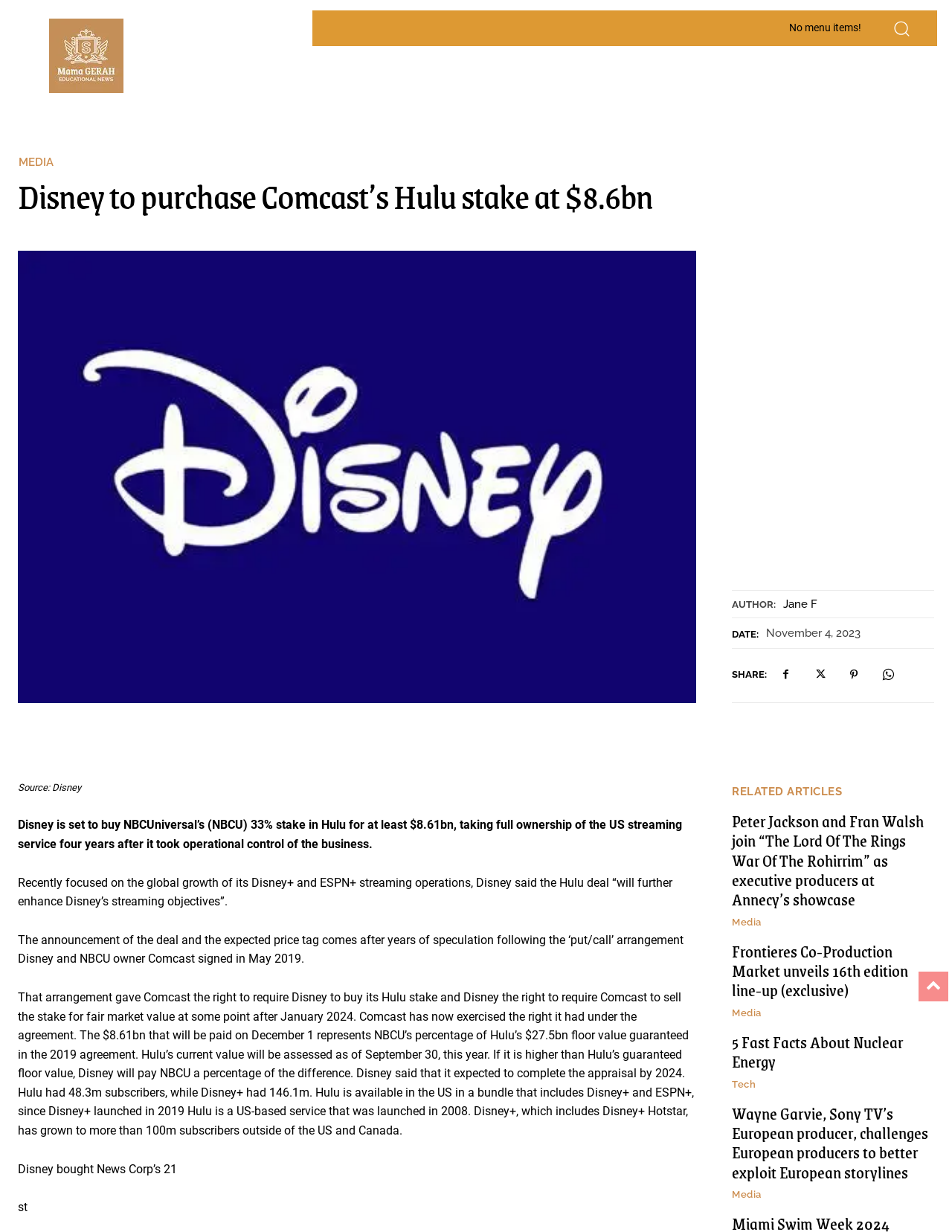Pinpoint the bounding box coordinates for the area that should be clicked to perform the following instruction: "View article by Jane F".

[0.823, 0.485, 0.859, 0.496]